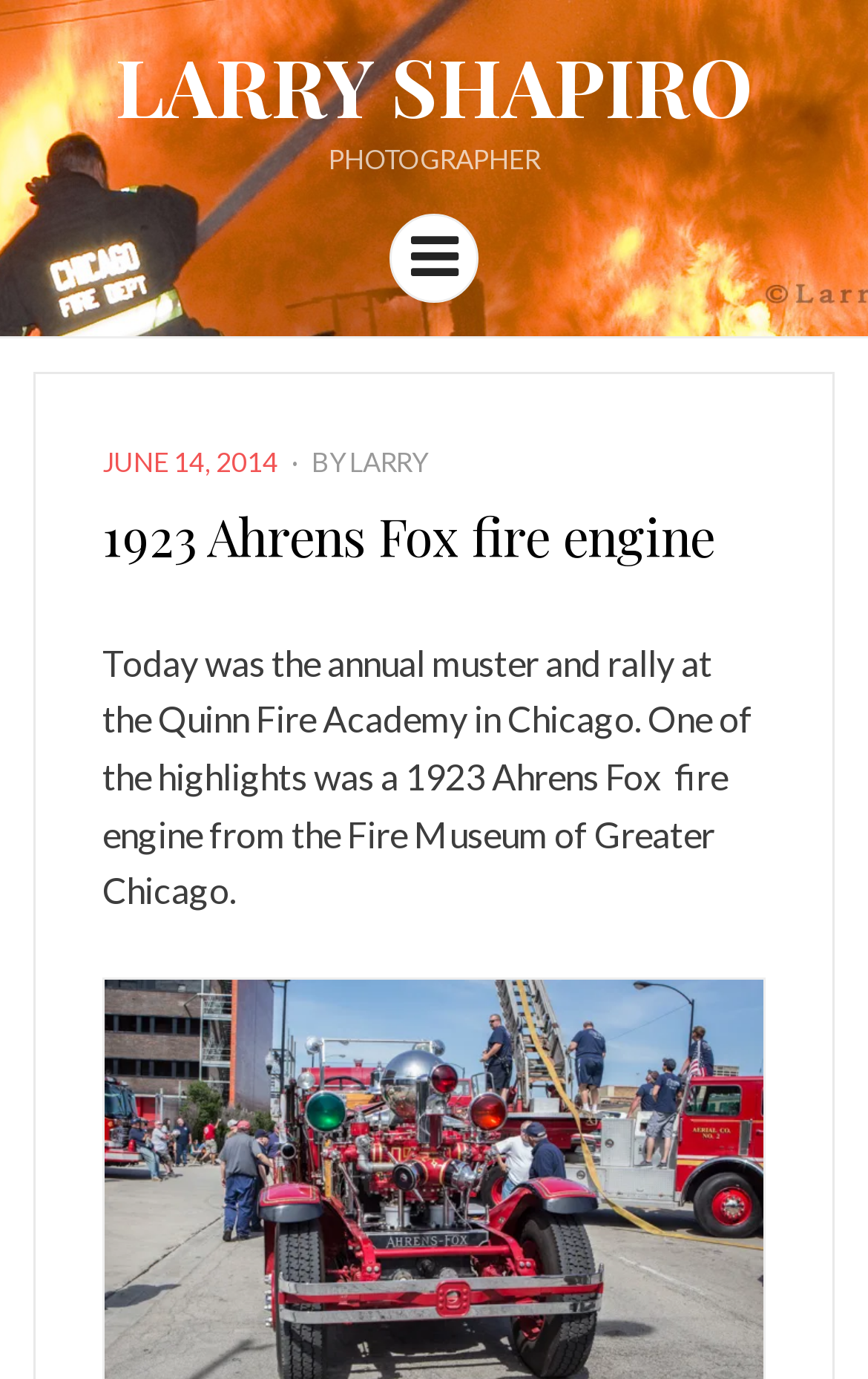What is the event where the 1923 Ahrens Fox fire engine was showcased? Refer to the image and provide a one-word or short phrase answer.

annual muster and rally